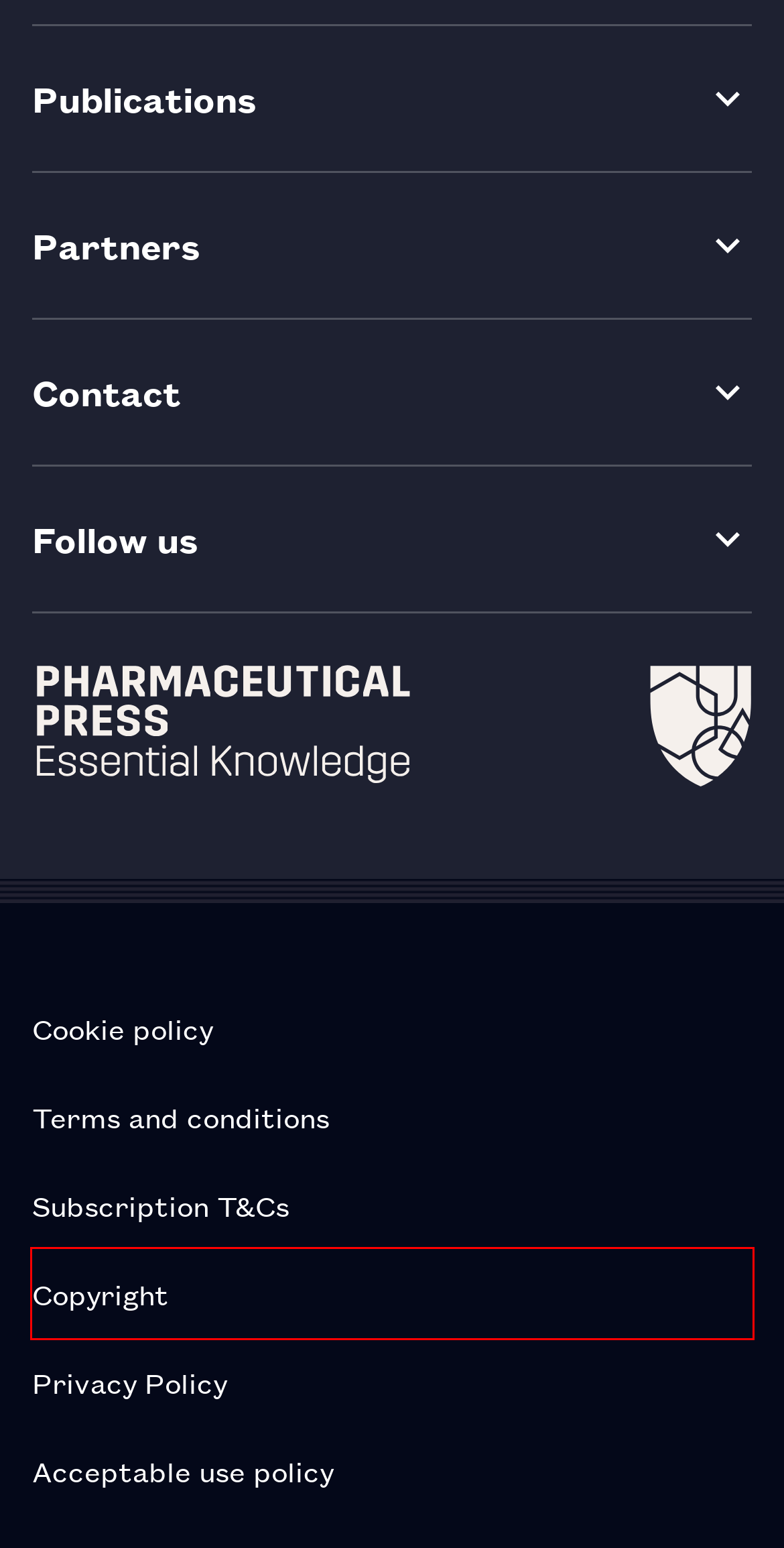Evaluate the webpage screenshot and identify the element within the red bounding box. Select the webpage description that best fits the new webpage after clicking the highlighted element. Here are the candidates:
A. Home - The Pharmaceutical Journal
B. Acceptable use policy - The Pharmaceutical Journal
C. Terms and conditions - The Pharmaceutical Journal
D. Cookie policy - The Pharmaceutical Journal
E. Blog | RPS
F. Privacy Policy - The Pharmaceutical Journal
G. Subscription T&Cs - The Pharmaceutical Journal
H. Copyright - The Pharmaceutical Journal

H